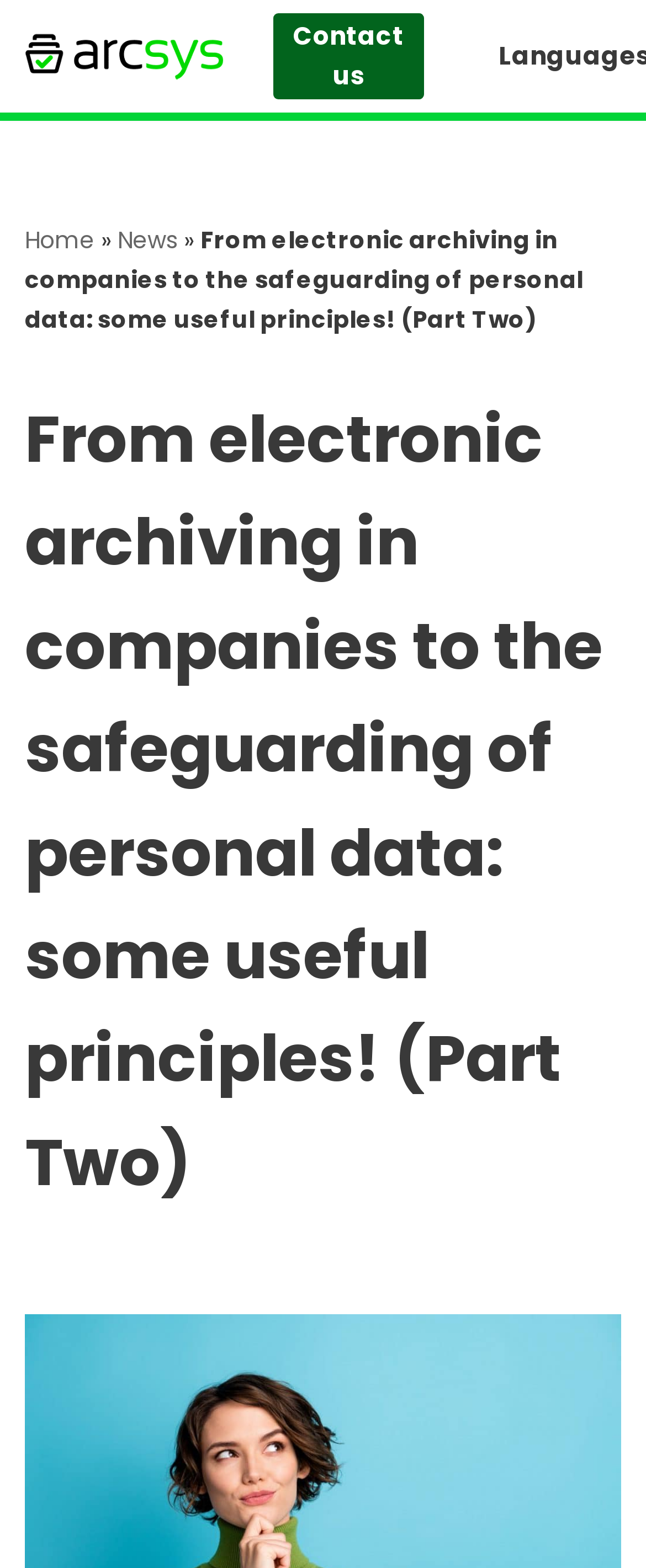Observe the image and answer the following question in detail: What is the purpose of the link 'Skip to content'?

The link 'Skip to content' is likely used to allow users to bypass the navigation menu and other non-essential content and jump directly to the main content of the webpage, making it more accessible for users with disabilities or those who want to quickly access the main content.